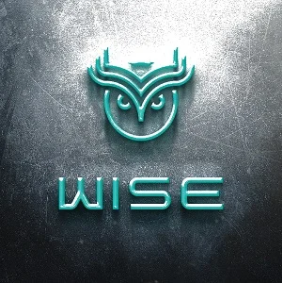Thoroughly describe everything you see in the image.

The image features a sleek and modern logo for "WISE," which is visually represented by a stylized owl, symbolizing wisdom and insight. The design combines a vibrant turquoise color for the text and owl graphic against a textured metallic background, suggesting sophistication and contemporary appeal. This logo embodies the essence of financial literacy and thoughtful decision-making, resonating with themes of personal finance and informed financial choices. It aligns with the overarching context of providing clear, actionable advice in managing finances, as discussed in the related blog content.